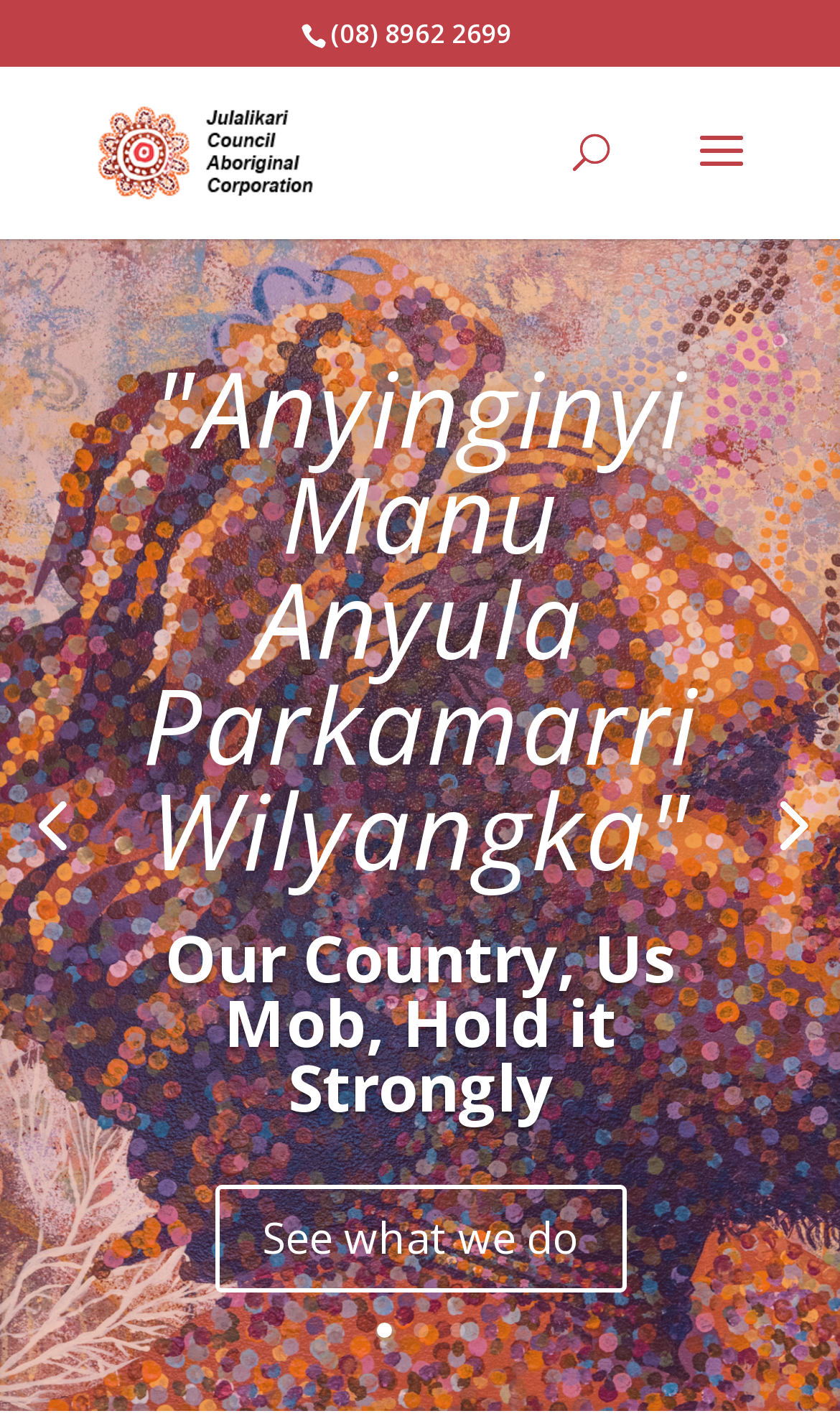From the element description: "ICAT-EGVE 2018", extract the bounding box coordinates of the UI element. The coordinates should be expressed as four float numbers between 0 and 1, in the order [left, top, right, bottom].

None